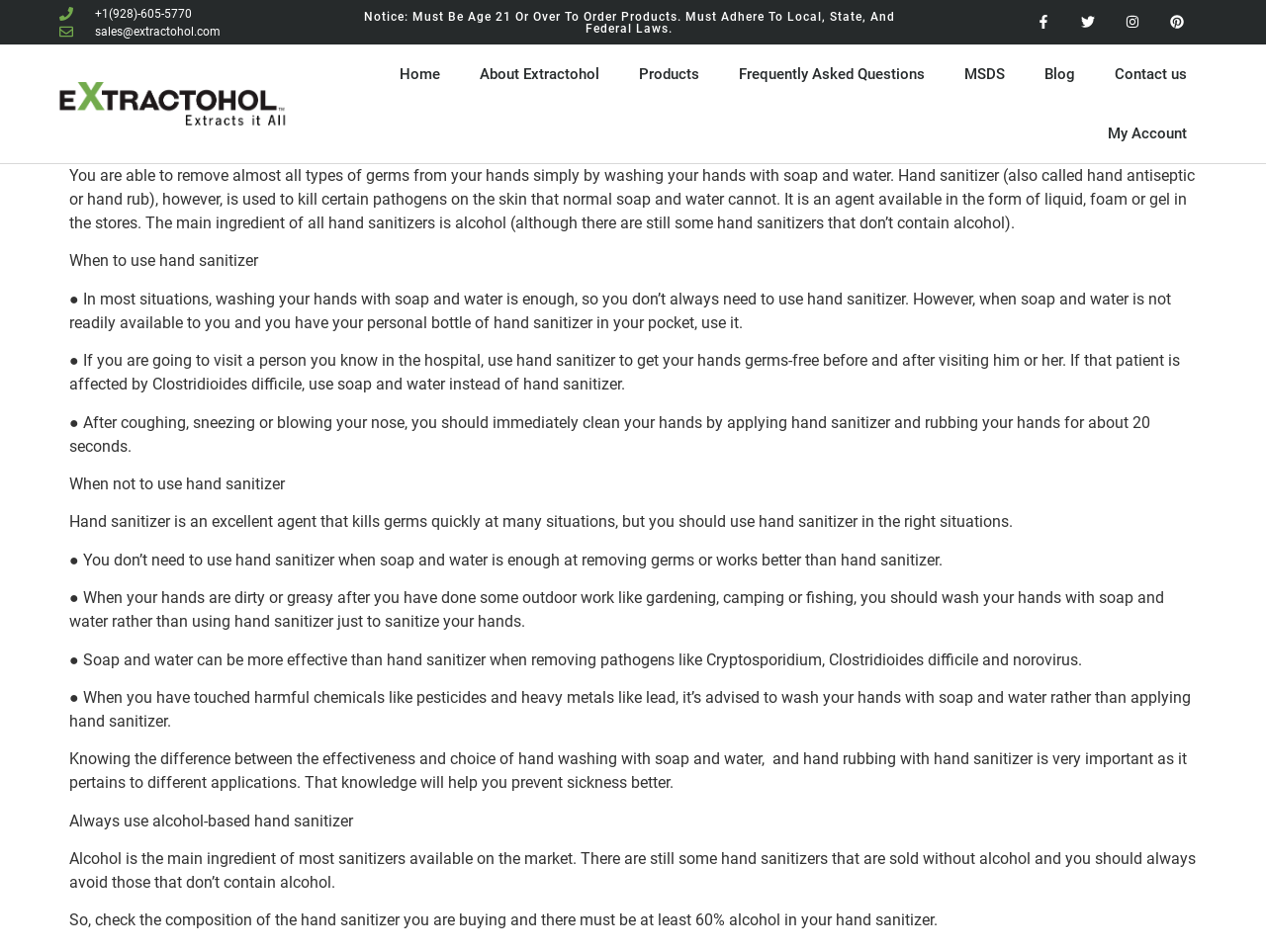What percentage of alcohol should hand sanitizer contain?
Give a detailed and exhaustive answer to the question.

According to the webpage, hand sanitizer should contain at least 60% alcohol, as mentioned in the static text element that says 'So, check the composition of the hand sanitizer you are buying and there must be at least 60% alcohol in your hand sanitizer'.